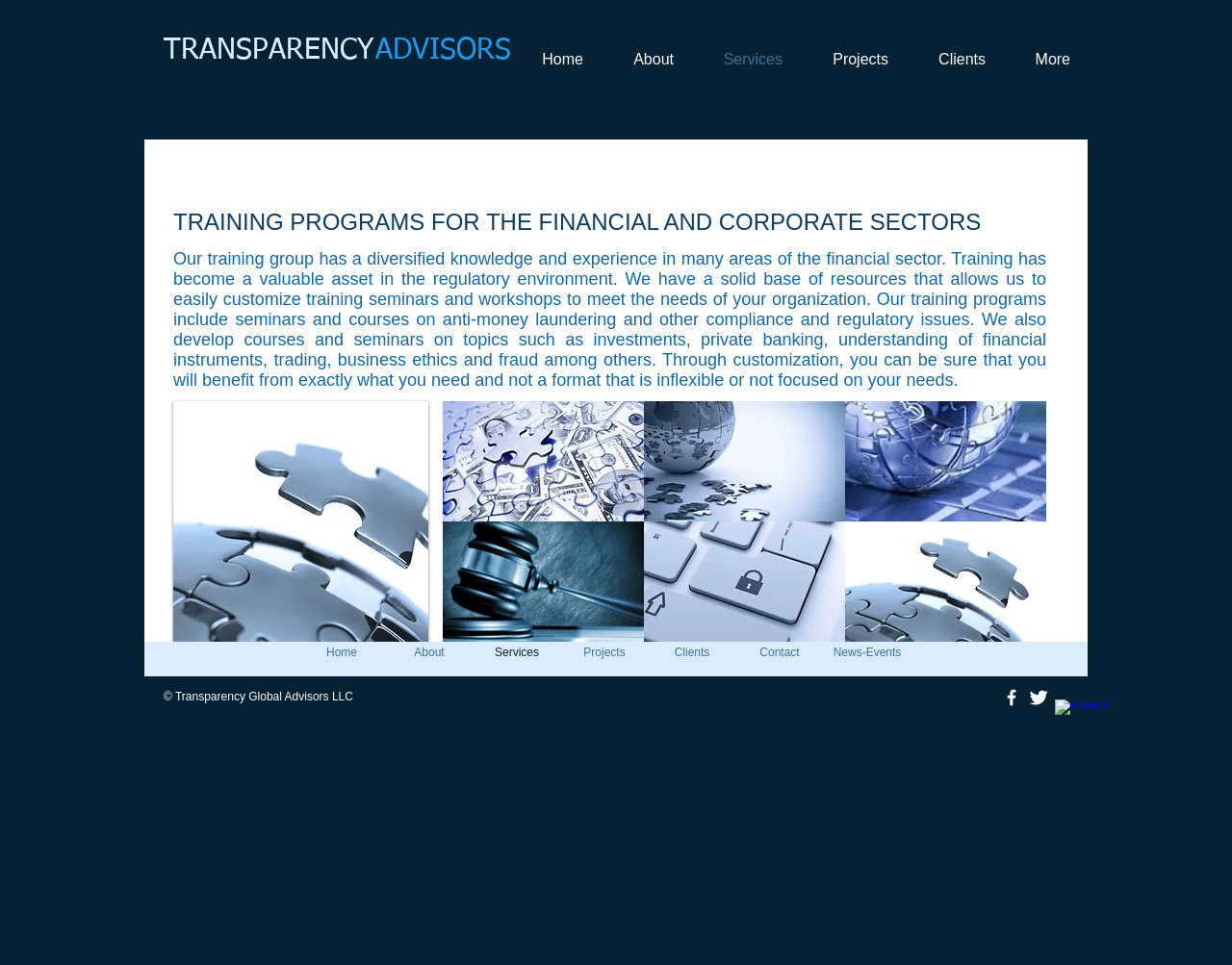Carefully examine the image and provide an in-depth answer to the question: How many links are in the navigation menu?

There are 8 links in the navigation menu, including 'Home', 'About', 'Services', 'Projects', 'Clients', 'More', 'Contact', and 'News-Events'.